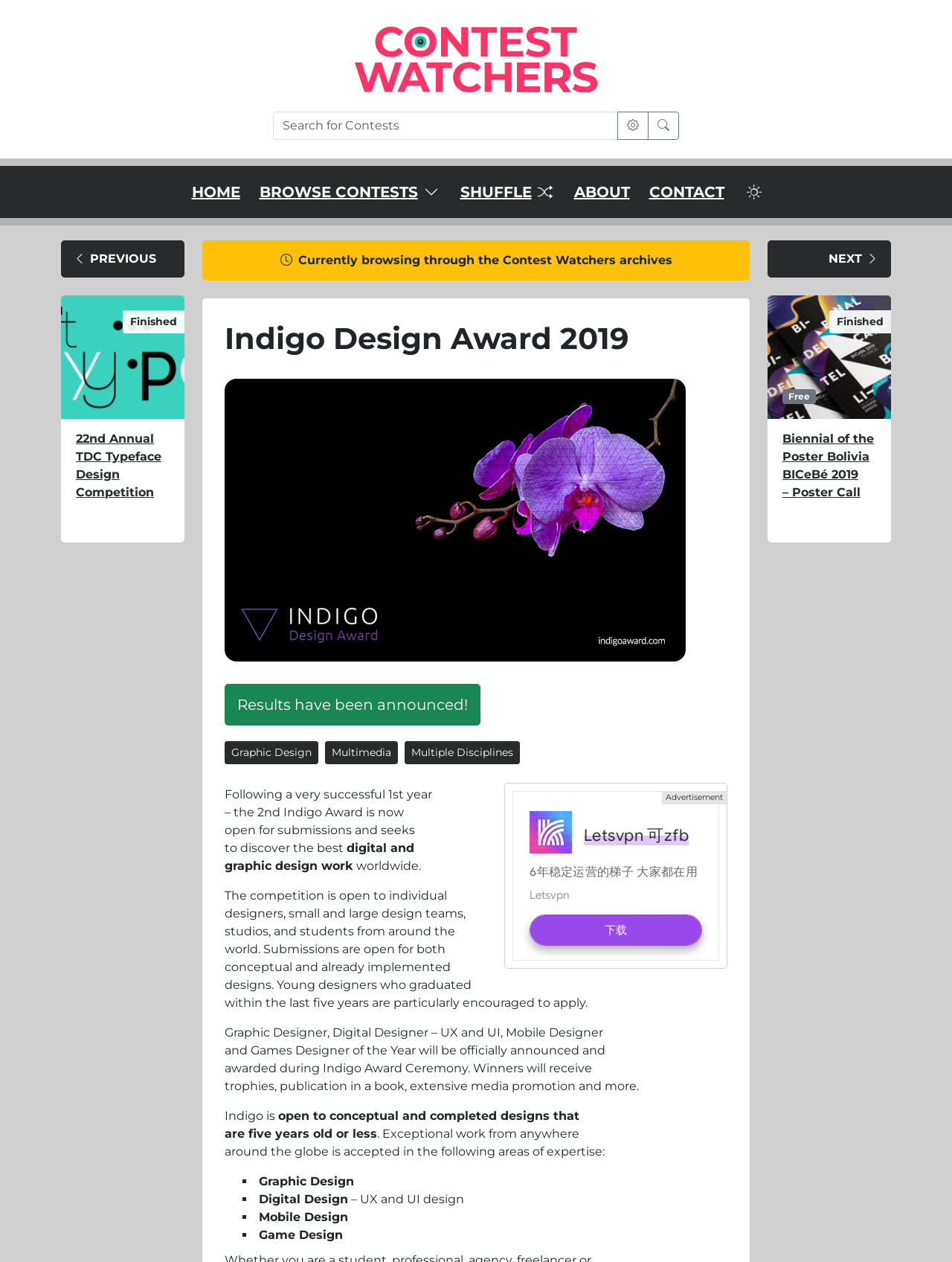Give a concise answer using one word or a phrase to the following question:
What is the status of the contest?

Results have been announced